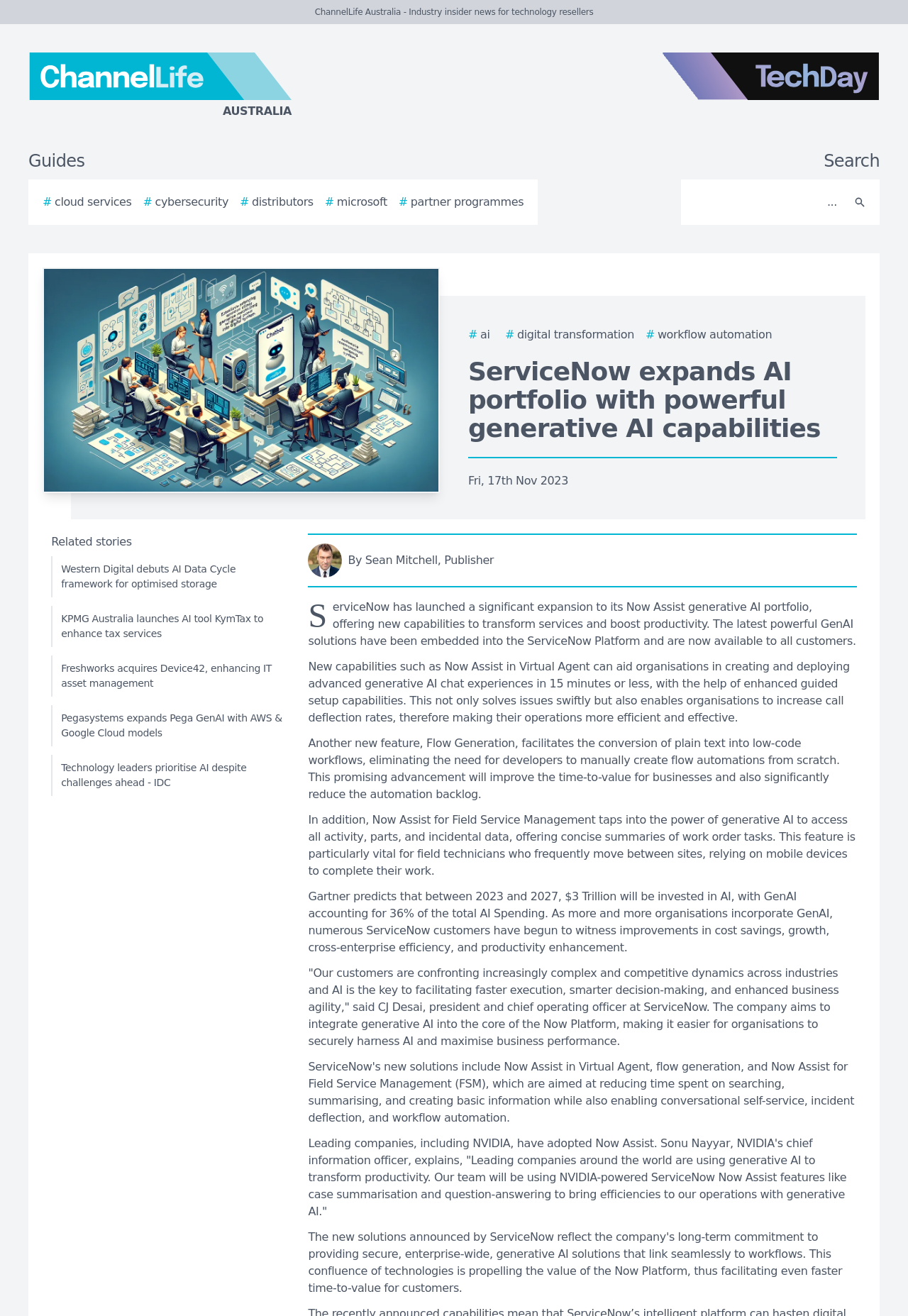Please specify the coordinates of the bounding box for the element that should be clicked to carry out this instruction: "Learn more about cybersecurity". The coordinates must be four float numbers between 0 and 1, formatted as [left, top, right, bottom].

[0.157, 0.147, 0.252, 0.16]